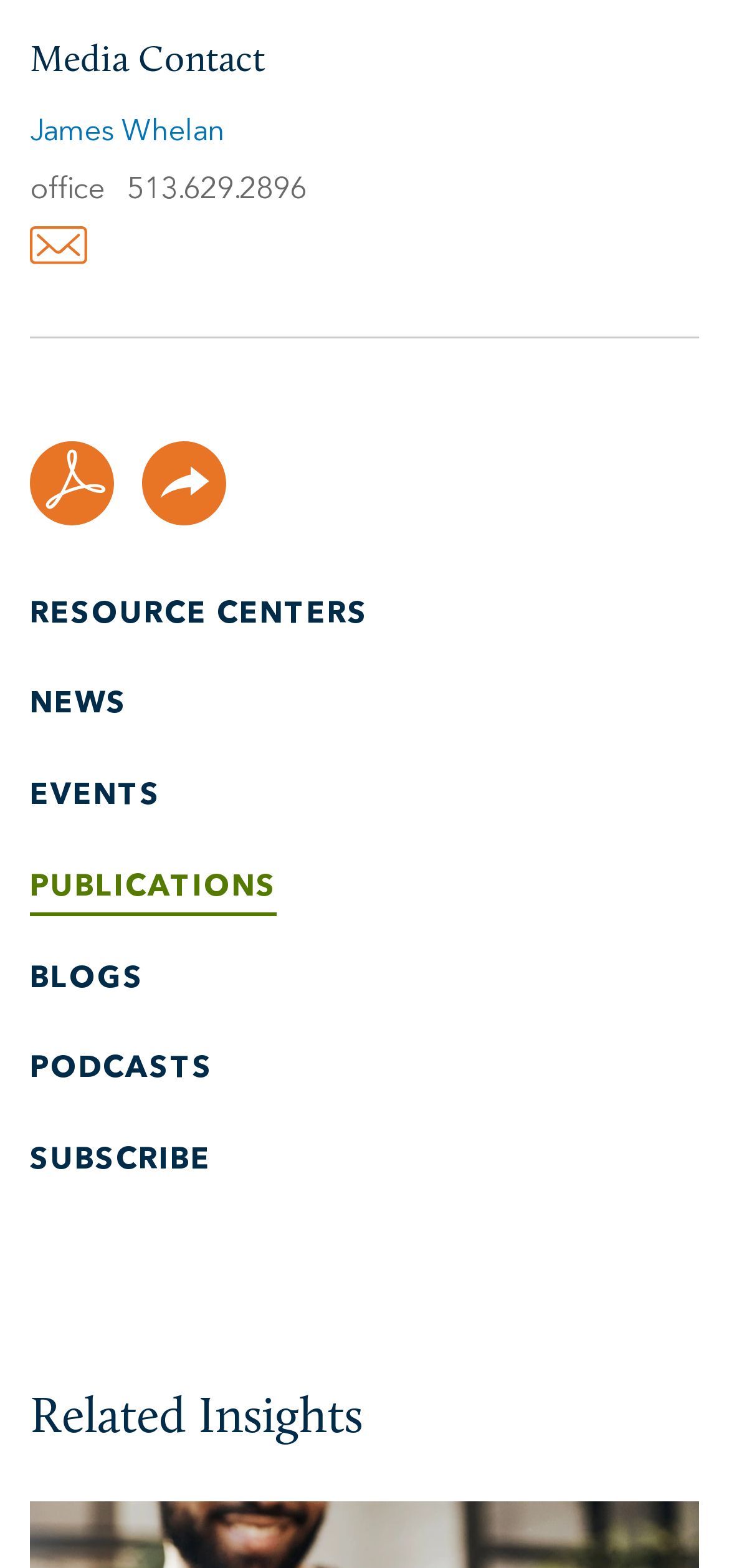How many links are in the navigation section?
From the image, respond with a single word or phrase.

7